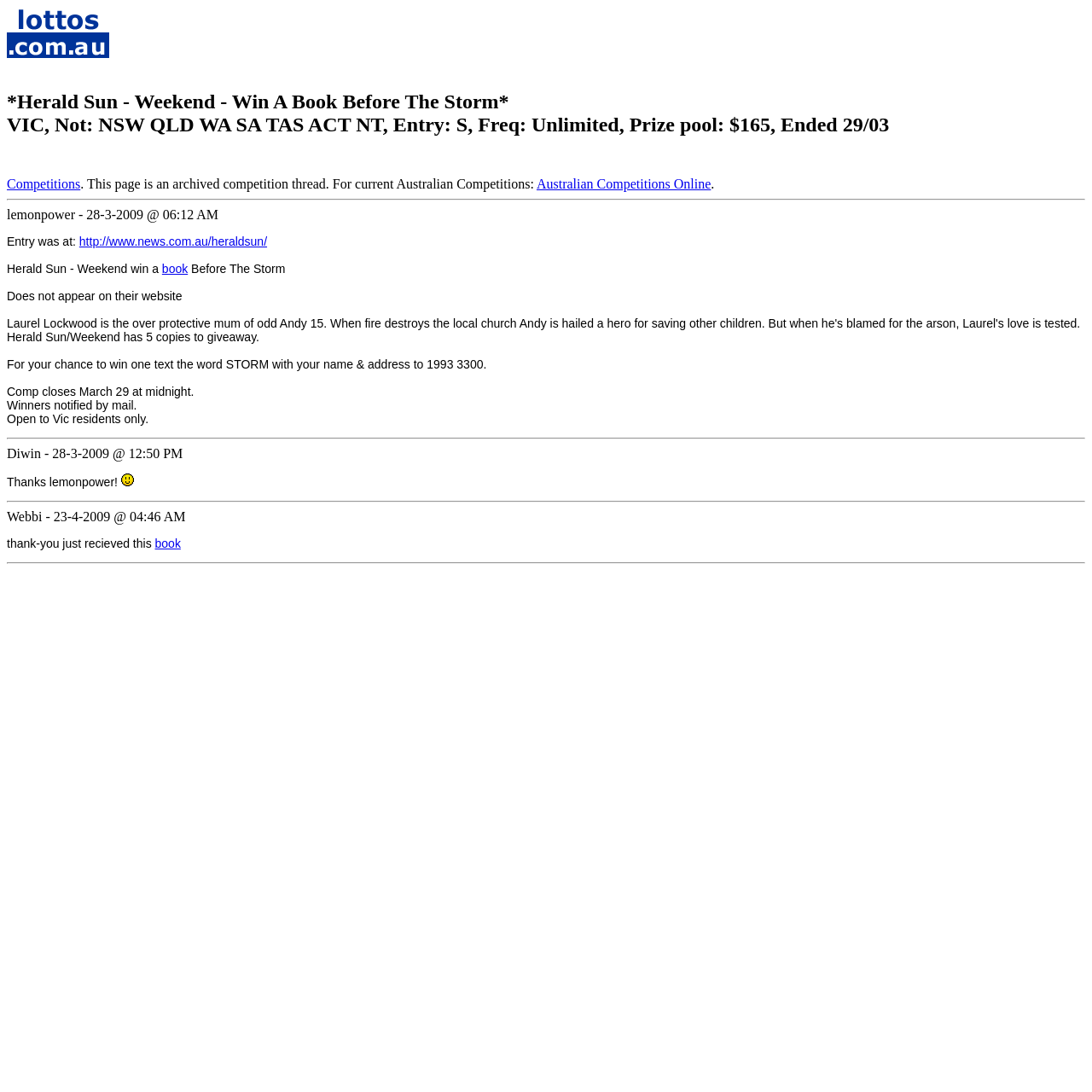How to participate in the competition?
From the screenshot, supply a one-word or short-phrase answer.

Text the word STORM with your name & address to 1993 3300